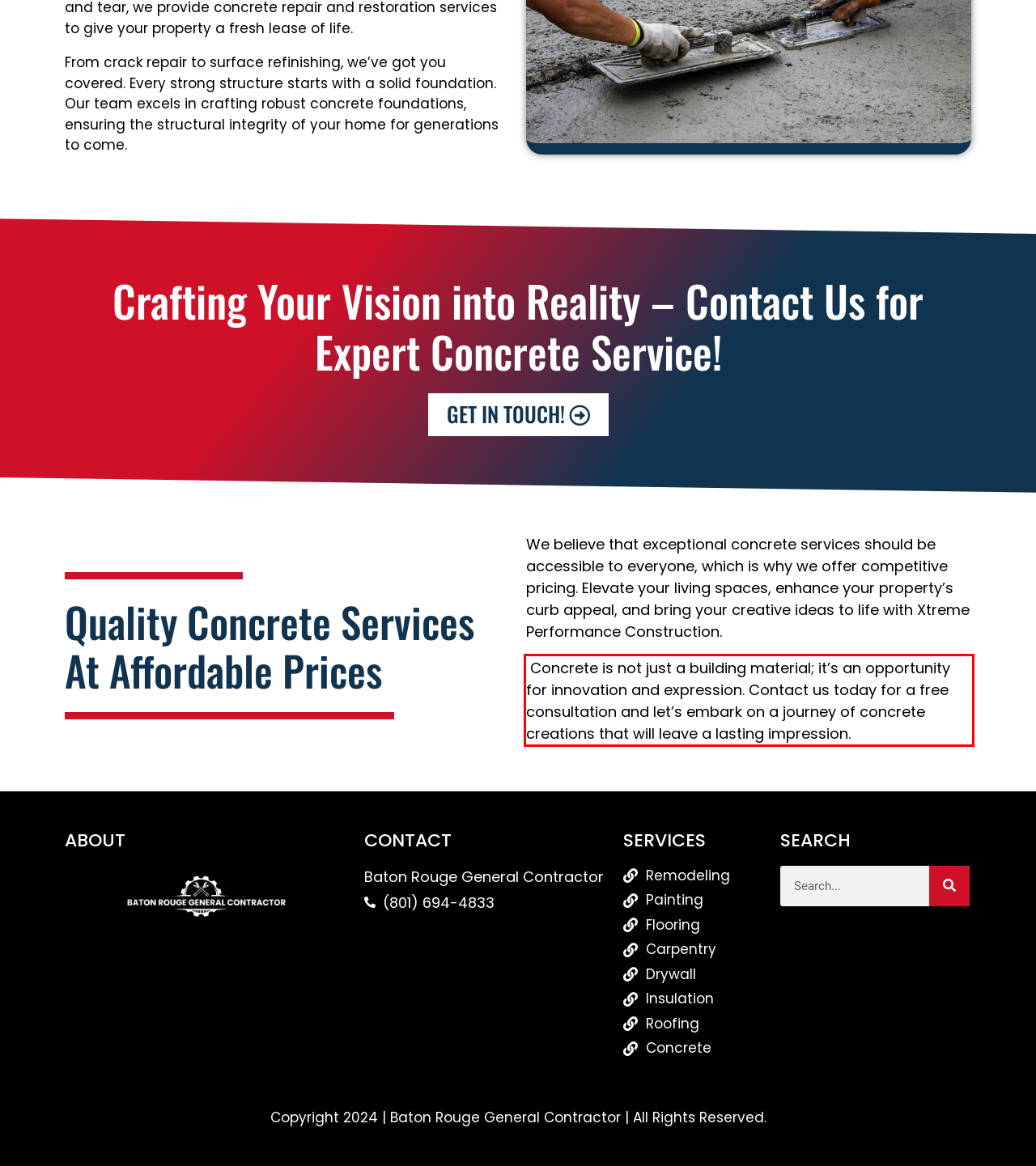In the given screenshot, locate the red bounding box and extract the text content from within it.

Concrete is not just a building material; it’s an opportunity for innovation and expression. Contact us today for a free consultation and let’s embark on a journey of concrete creations that will leave a lasting impression.